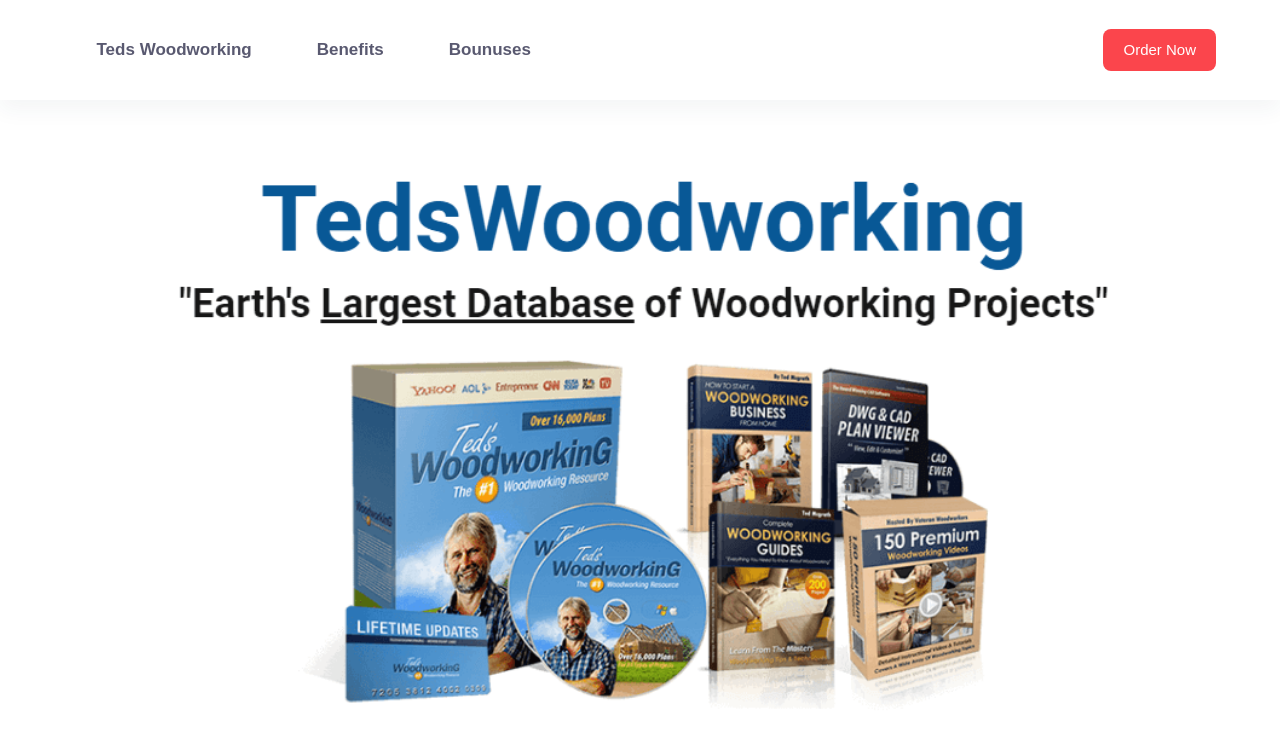Provide a one-word or short-phrase answer to the question:
What is the purpose of the 'Order Now' button?

To buy Teds Woodworking